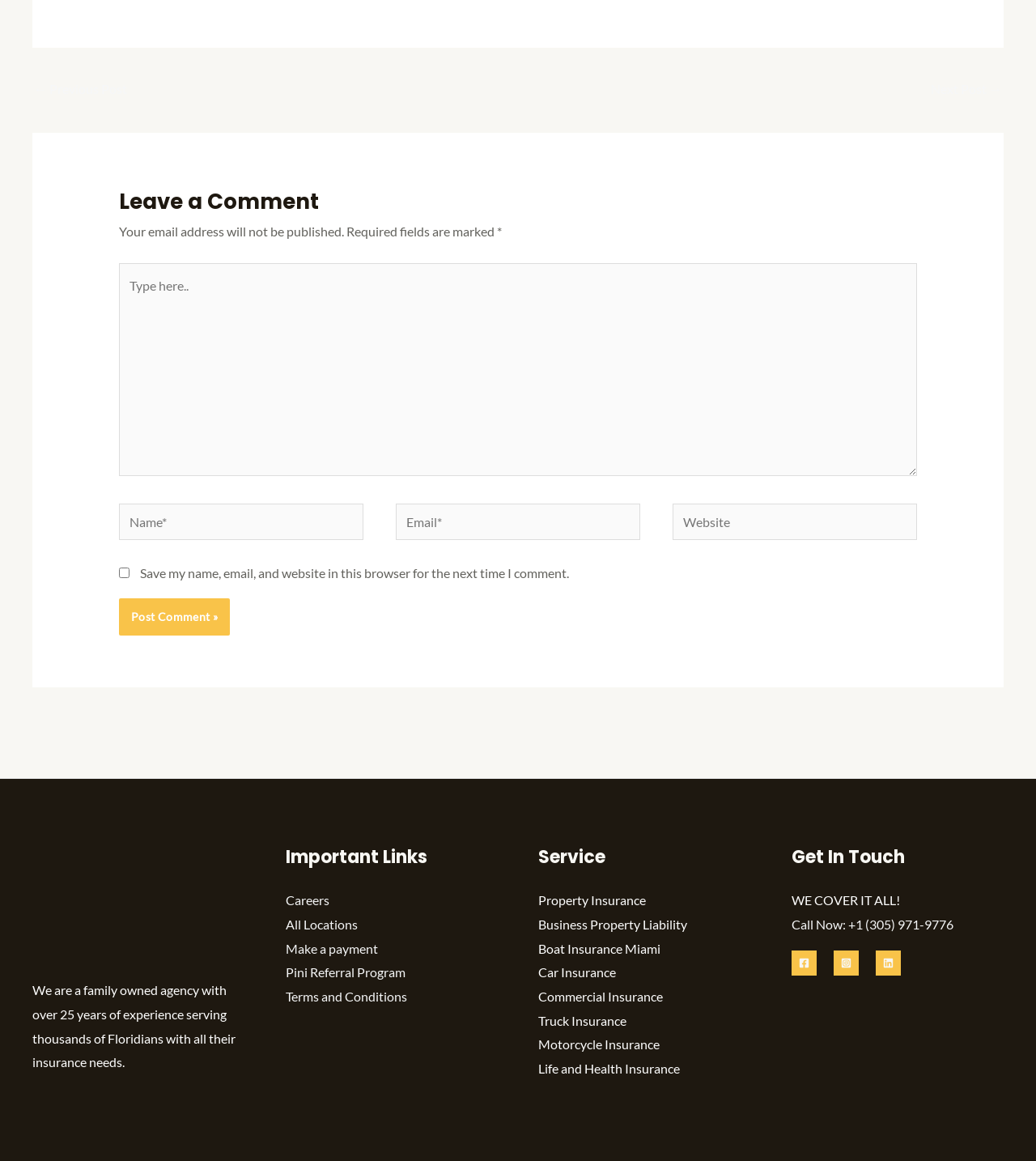Pinpoint the bounding box coordinates of the element you need to click to execute the following instruction: "Type here..". The bounding box should be represented by four float numbers between 0 and 1, in the format [left, top, right, bottom].

[0.114, 0.229, 0.143, 0.263]